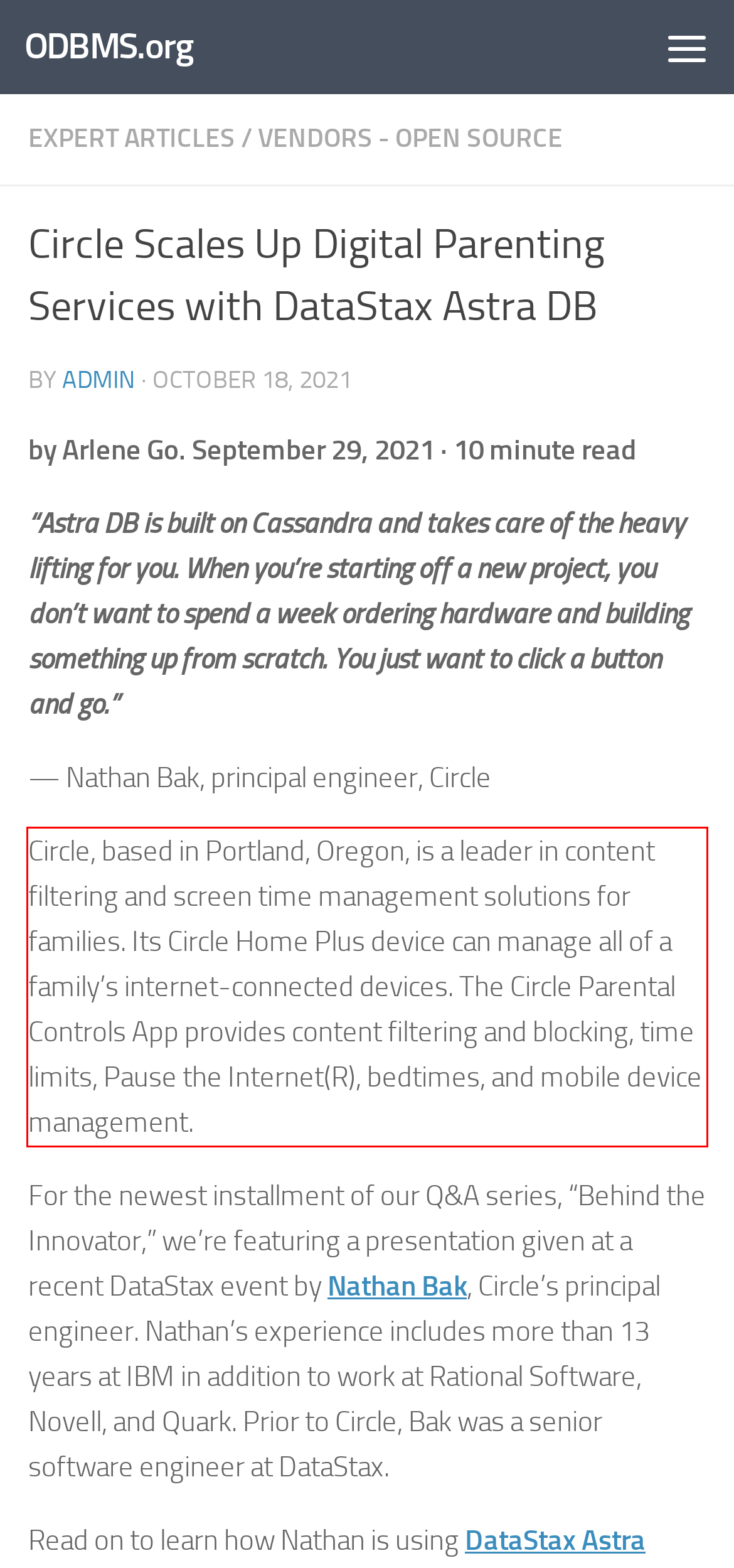In the given screenshot, locate the red bounding box and extract the text content from within it.

Circle, based in Portland, Oregon, is a leader in content filtering and screen time management solutions for families. Its Circle Home Plus device can manage all of a family’s internet-connected devices. The Circle Parental Controls App provides content filtering and blocking, time limits, Pause the Internet(R), bedtimes, and mobile device management.